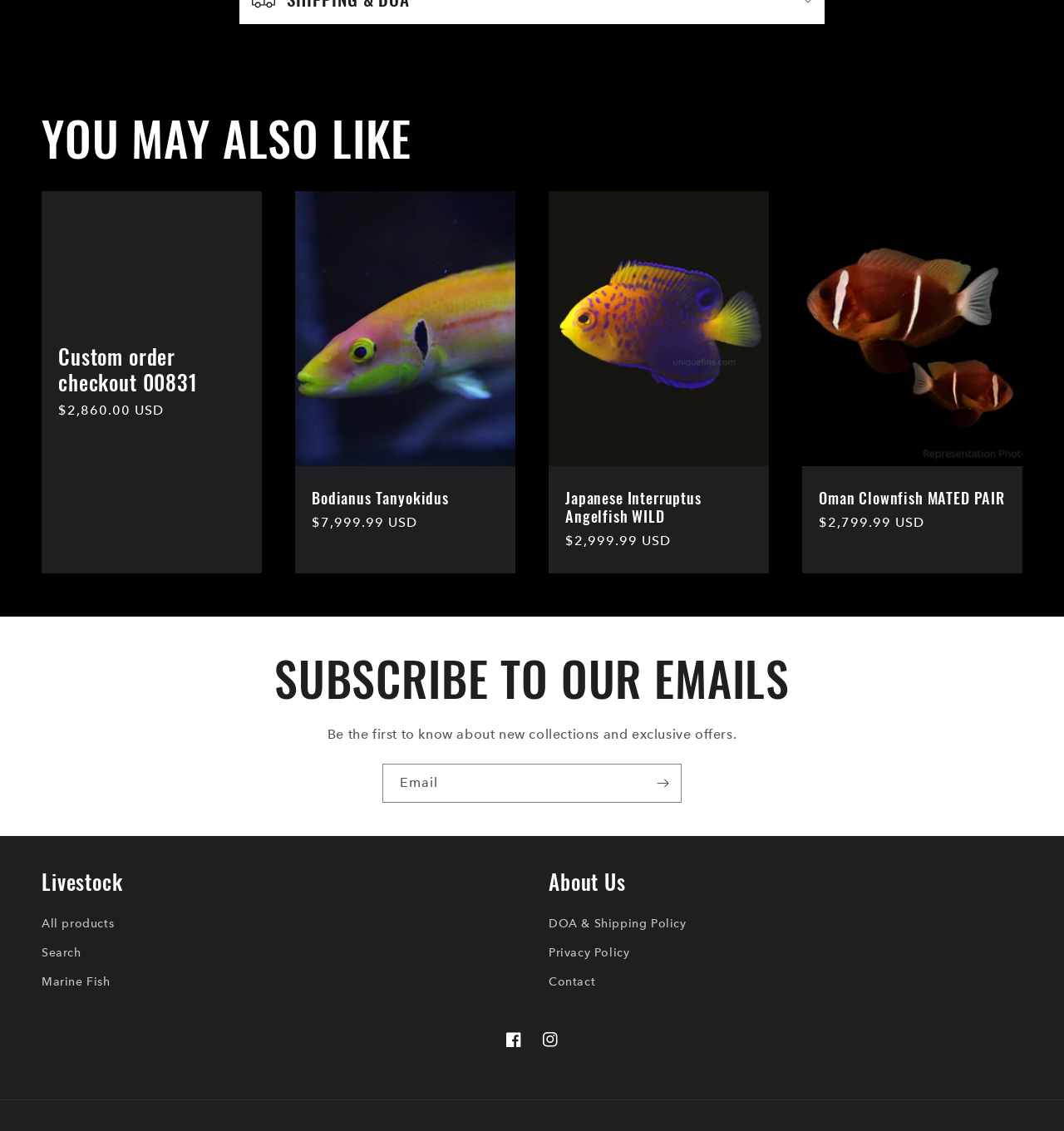Please specify the bounding box coordinates of the clickable region necessary for completing the following instruction: "Enter email address in the 'Email' field". The coordinates must consist of four float numbers between 0 and 1, i.e., [left, top, right, bottom].

[0.36, 0.676, 0.64, 0.709]